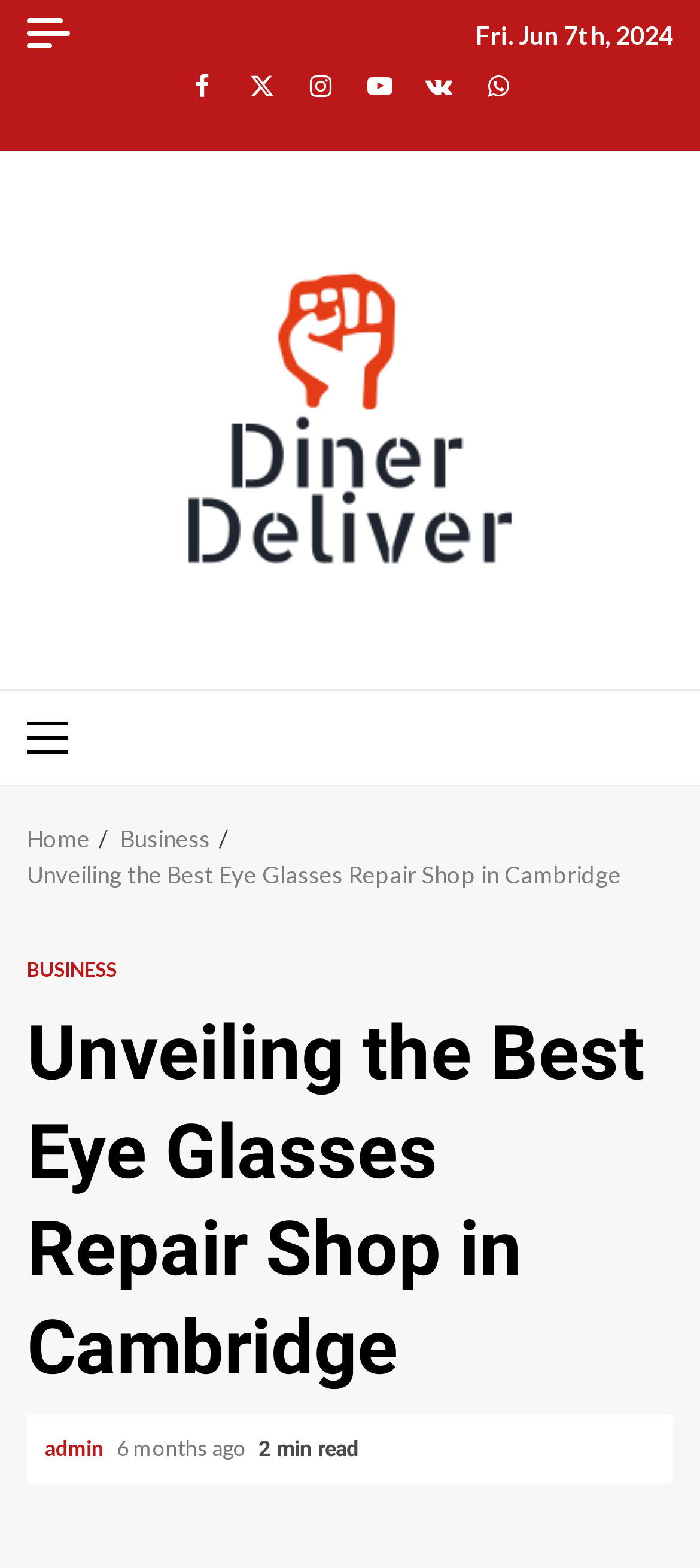Locate the bounding box coordinates of the region to be clicked to comply with the following instruction: "Click the Facebook link". The coordinates must be four float numbers between 0 and 1, in the form [left, top, right, bottom].

[0.25, 0.039, 0.327, 0.073]